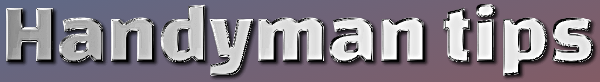Create an extensive and detailed description of the image.

This image features the text "Handyman tips" prominently displayed, suggesting a focus on practical advice for home improvement and maintenance. The typography is bold and three-dimensional, implying a strong emphasis on the helpful nature of the content. The background gradient transitions from a darker to a lighter hue, enhancing the visibility of the title. This visual representation aligns with the theme of the webpage, which offers tips and guidance for DIY furnace troubleshooting and repairing, aimed at helping individuals manage their home maintenance effectively.